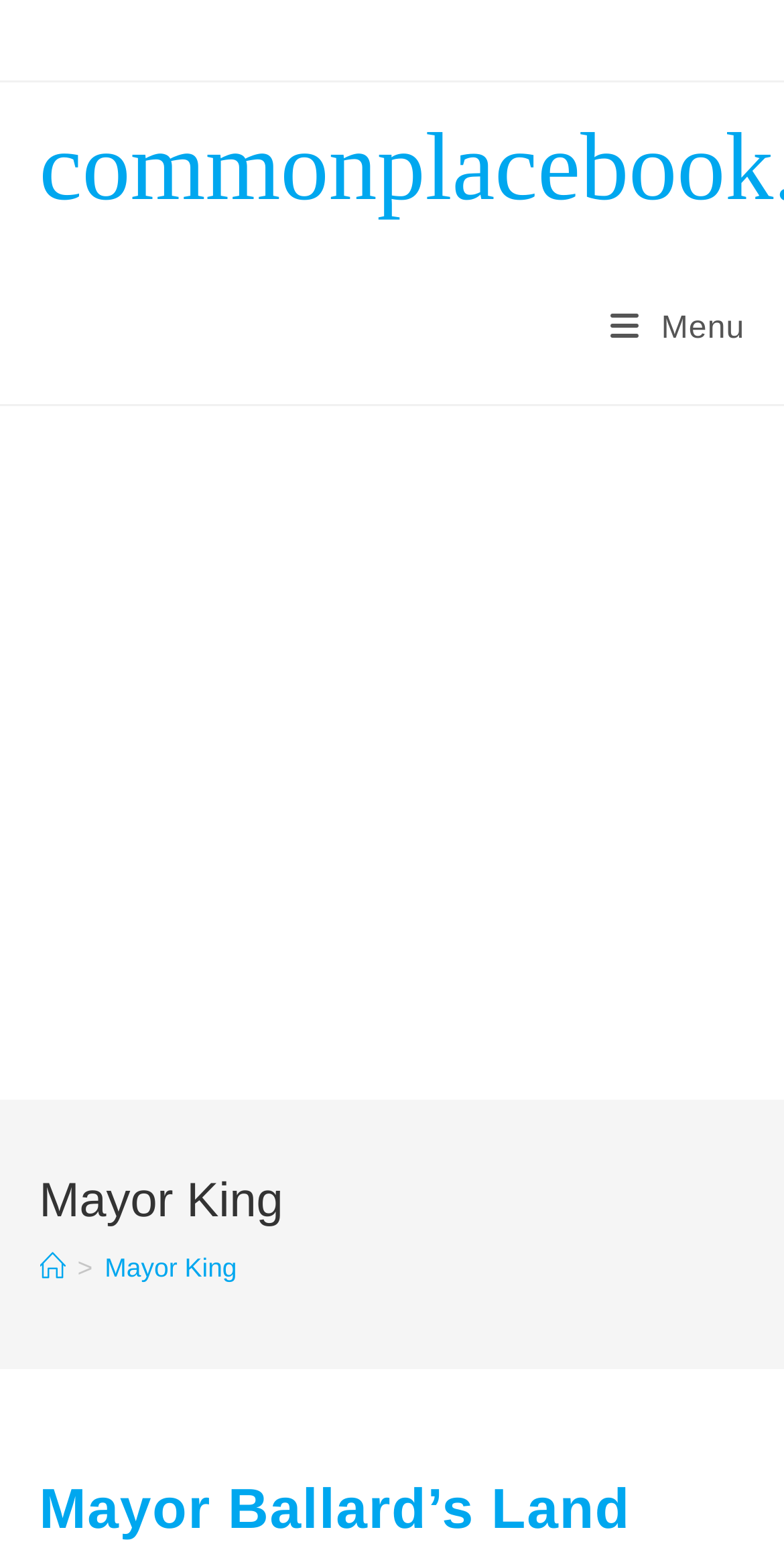Provide the bounding box for the UI element matching this description: "Home".

[0.05, 0.808, 0.083, 0.827]